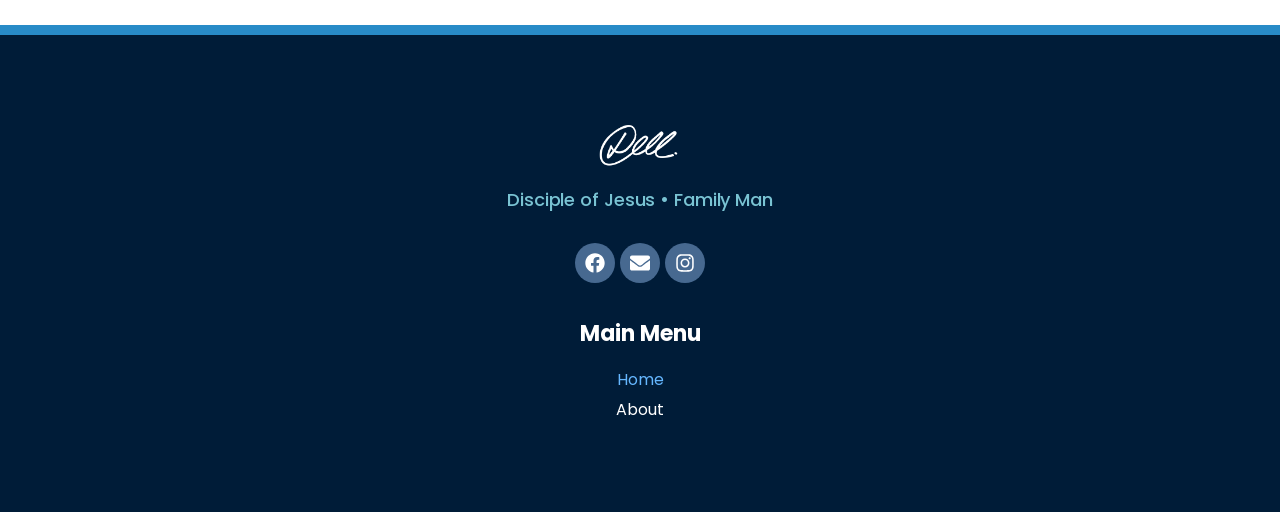Please analyze the image and give a detailed answer to the question:
What is the first menu item?

The main menu is headed by 'Main Menu' and the first link under it is 'Home', which suggests that it is the first menu item.